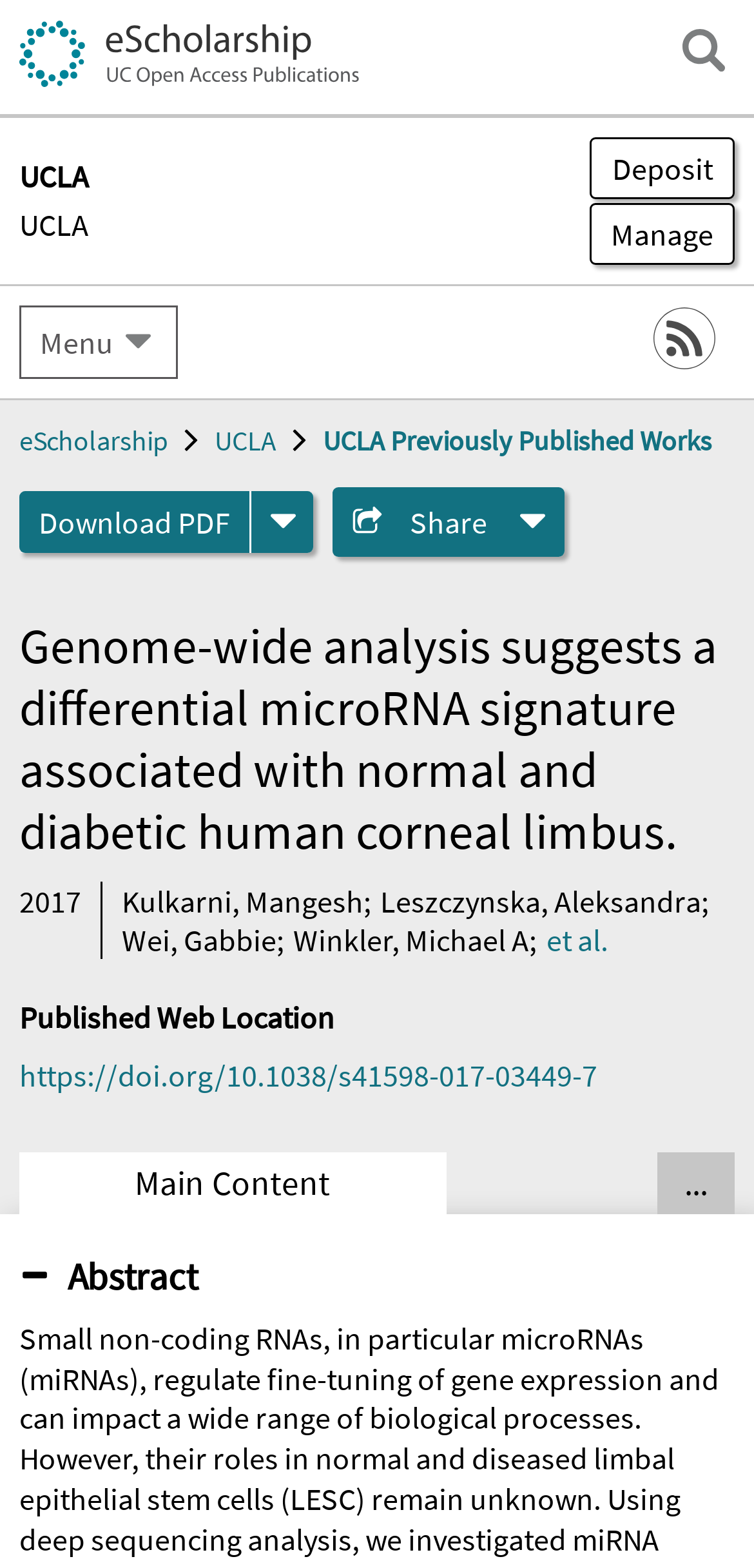Construct a thorough caption encompassing all aspects of the webpage.

This webpage appears to be a scholarly article page, with a focus on a specific research paper. At the top left, there is a link to "eScholarship" accompanied by an image, and a button to open a search field at the top right. Below these elements, there are two links to "UCLA" with a heading element, and two buttons, "Deposit" and "Manage Submissions", positioned at the top right.

In the middle section, there is a details element with a disclosure triangle, which can be expanded to reveal more information. To the right of this element, there is a link to "RSS" accompanied by an image. Below these elements, there are several links to related resources, including "UCLA Previously Published Works" and "Download PDF".

The main content of the page is a heading that displays the title of the research paper, "Genome-wide analysis suggests a differential microRNA signature associated with normal and diabetic human corneal limbus." Below this heading, there is a time element that displays the year "2017". The authors of the paper are listed, including Kulkarni, Mangesh, Leszczynska, Aleksandra, and others, separated by semicolons.

Further down the page, there is a heading that reads "Published Web Location", followed by a link to the paper's DOI. At the bottom right, there are two buttons, "Show all tabs" and "Main Content", with a disclosure triangle that expands to reveal the abstract of the paper.